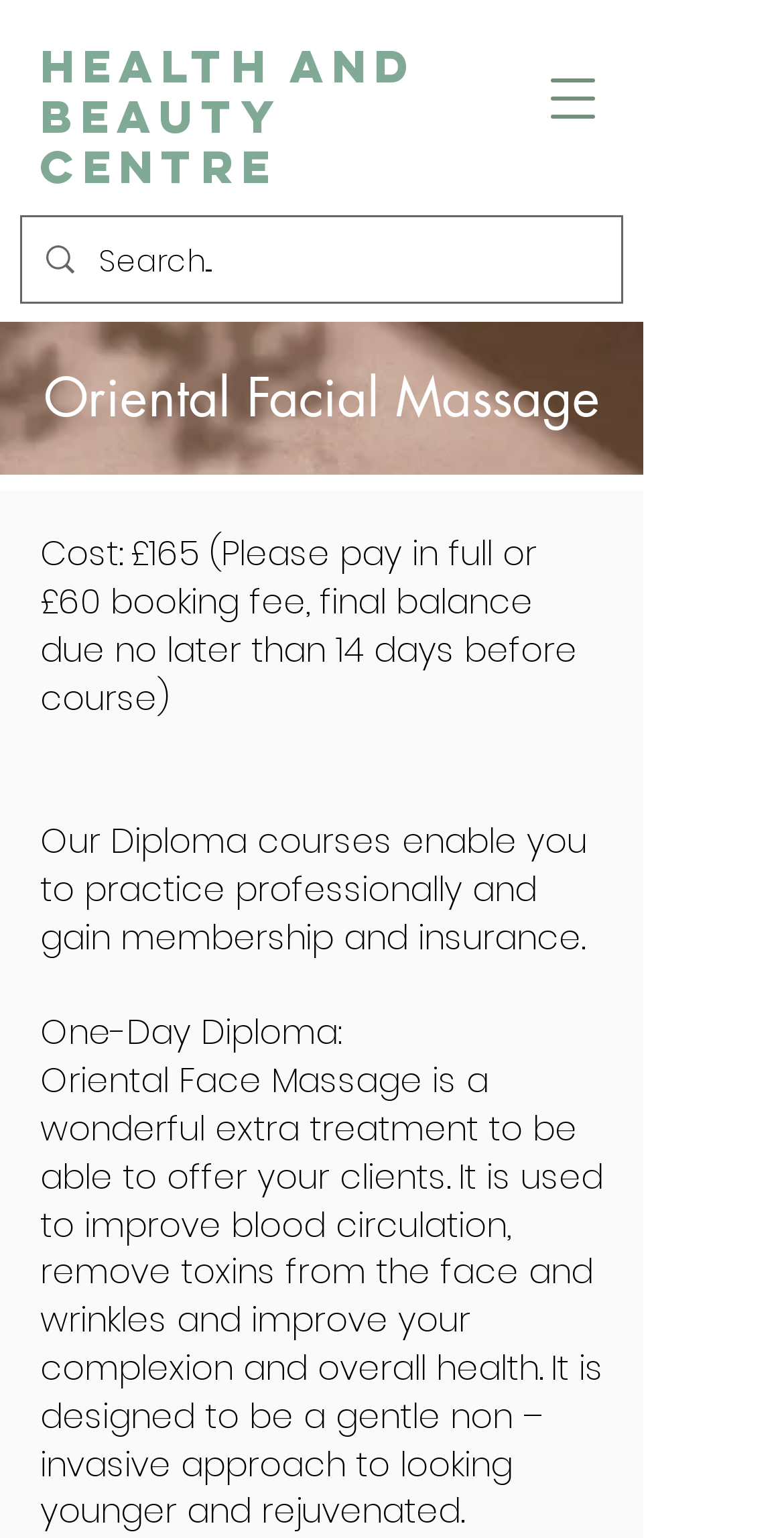What is the cost of the Oriental Facial Massage course?
Using the information presented in the image, please offer a detailed response to the question.

The cost of the Oriental Facial Massage course is mentioned in the webpage as 'Cost: £165 (Please pay in full or £60 booking fee, final balance due no later than 14 days before course)'.